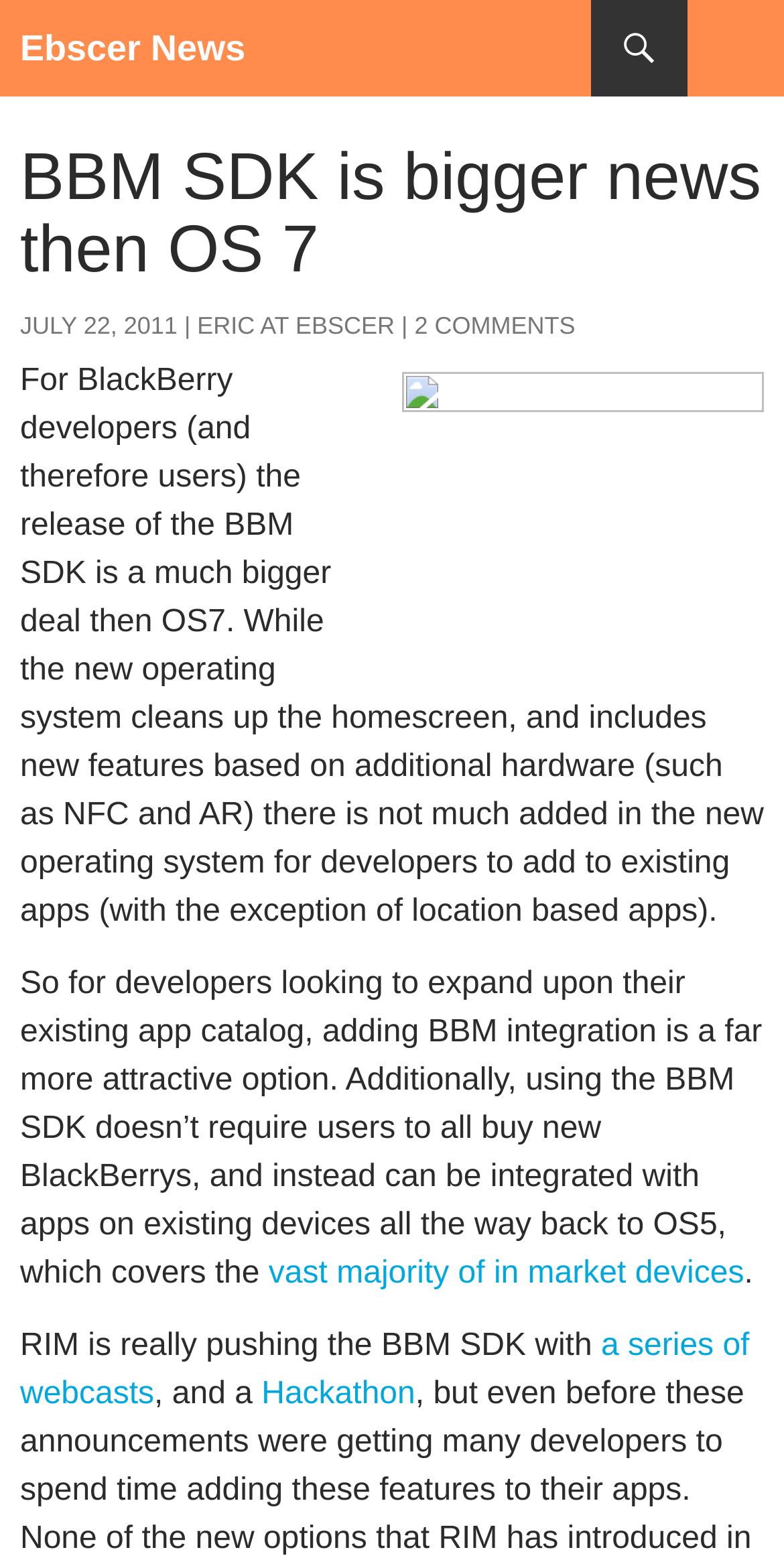What is the minimum OS required for BBM integration?
From the details in the image, answer the question comprehensively.

I found the minimum OS required for BBM integration by reading the text 'adding BBM integration is a far more attractive option. Additionally, using the BBM SDK doesn’t require users to all buy new BlackBerrys, and instead can be integrated with apps on existing devices all the way back to OS5'.